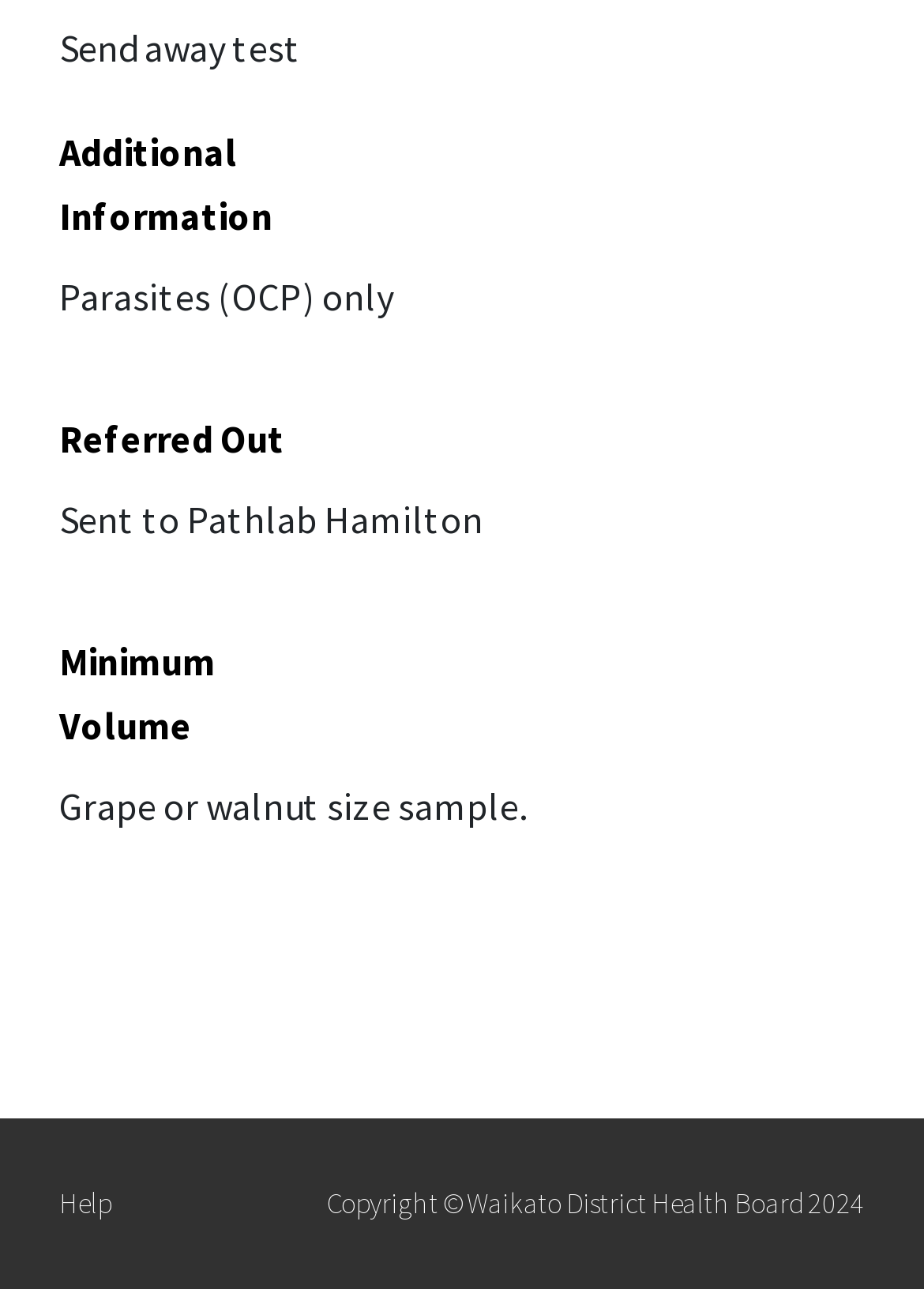What is the first test mentioned?
Based on the image, answer the question in a detailed manner.

The first test mentioned is 'Send away test' which is indicated by the StaticText element with the bounding box coordinates [0.064, 0.018, 0.326, 0.055].